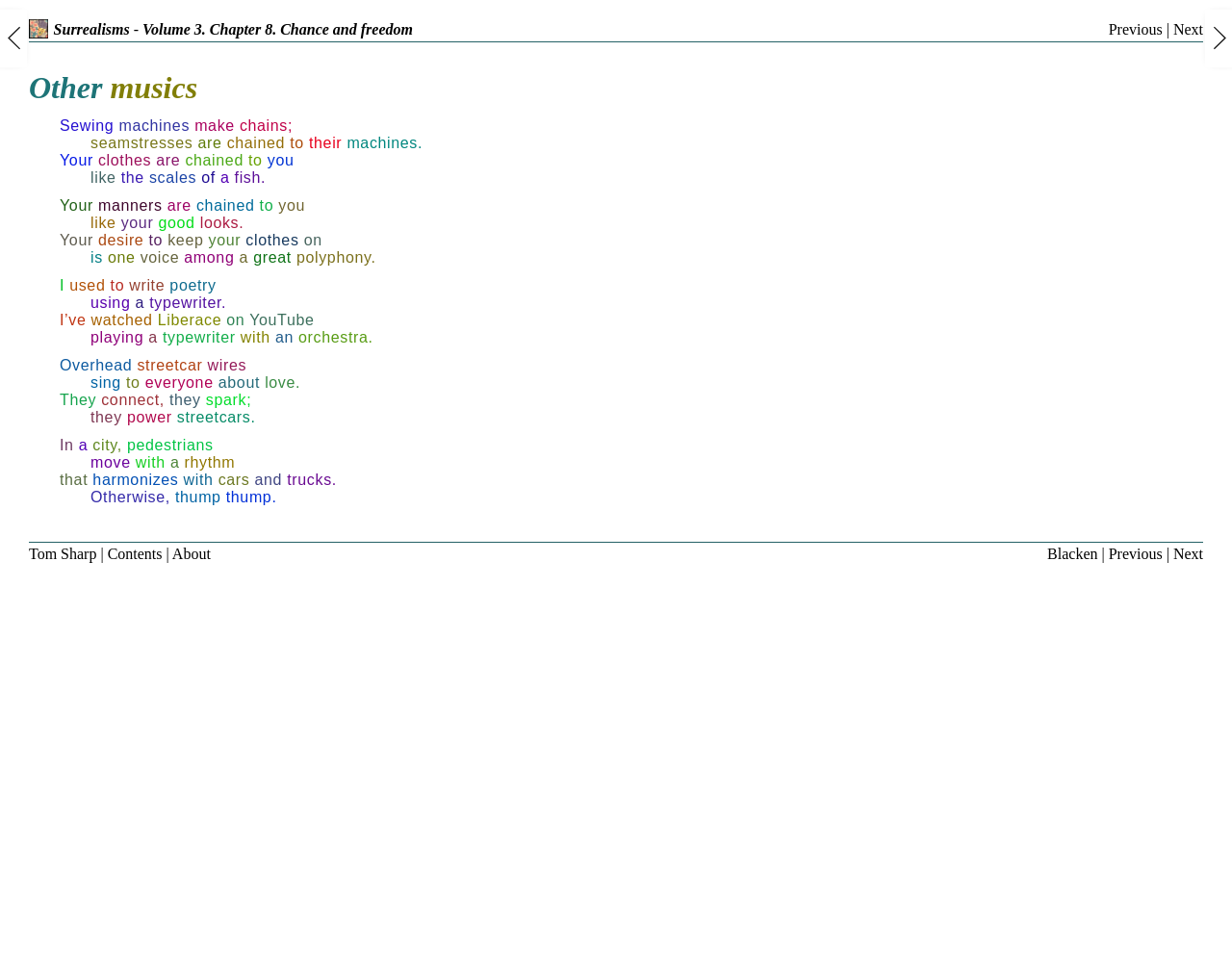What is the position of the 'Previous' link?
Look at the image and answer the question with a single word or phrase.

Top right